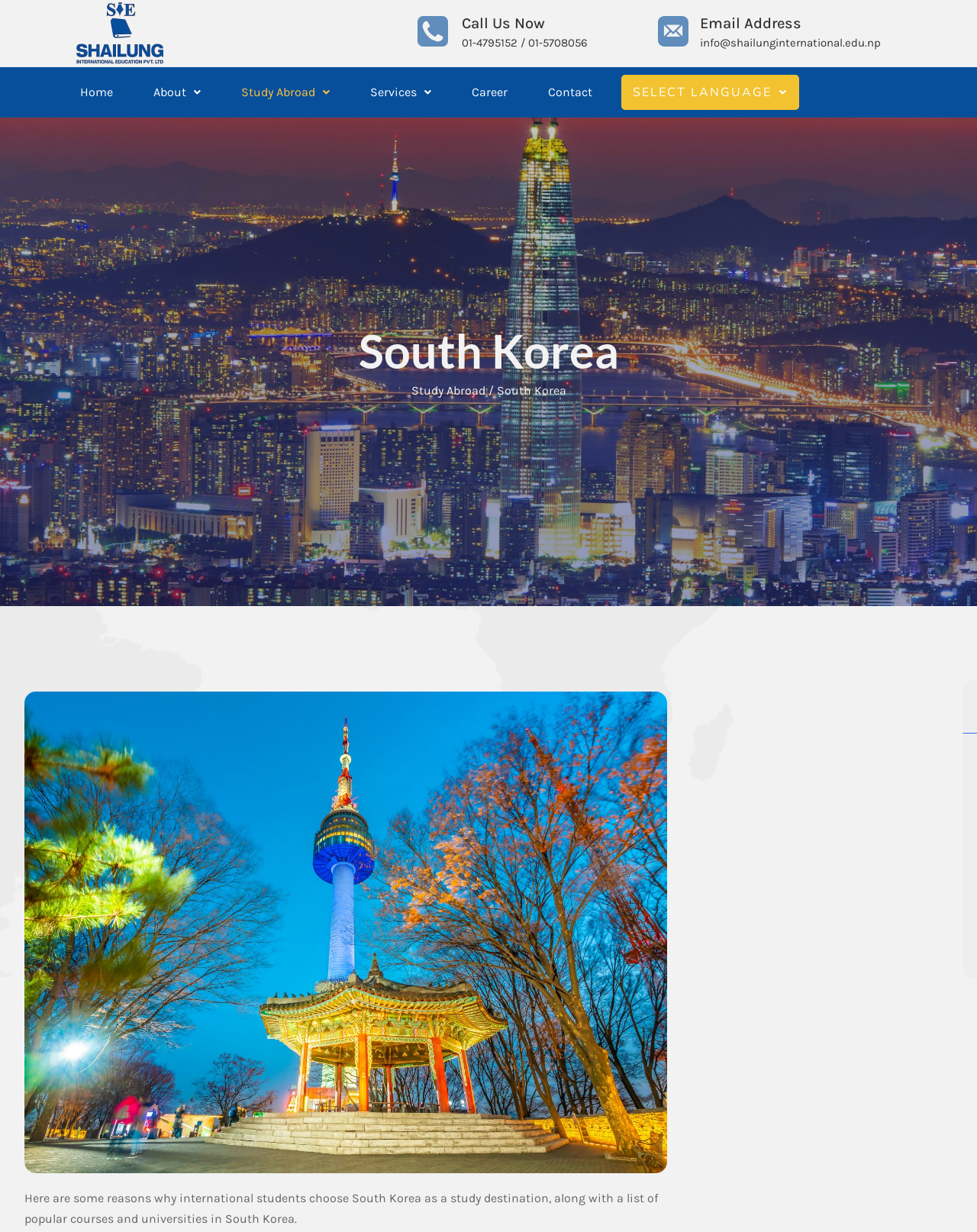Determine the bounding box coordinates of the element's region needed to click to follow the instruction: "Explore Study Abroad options". Provide these coordinates as four float numbers between 0 and 1, formatted as [left, top, right, bottom].

[0.235, 0.061, 0.349, 0.089]